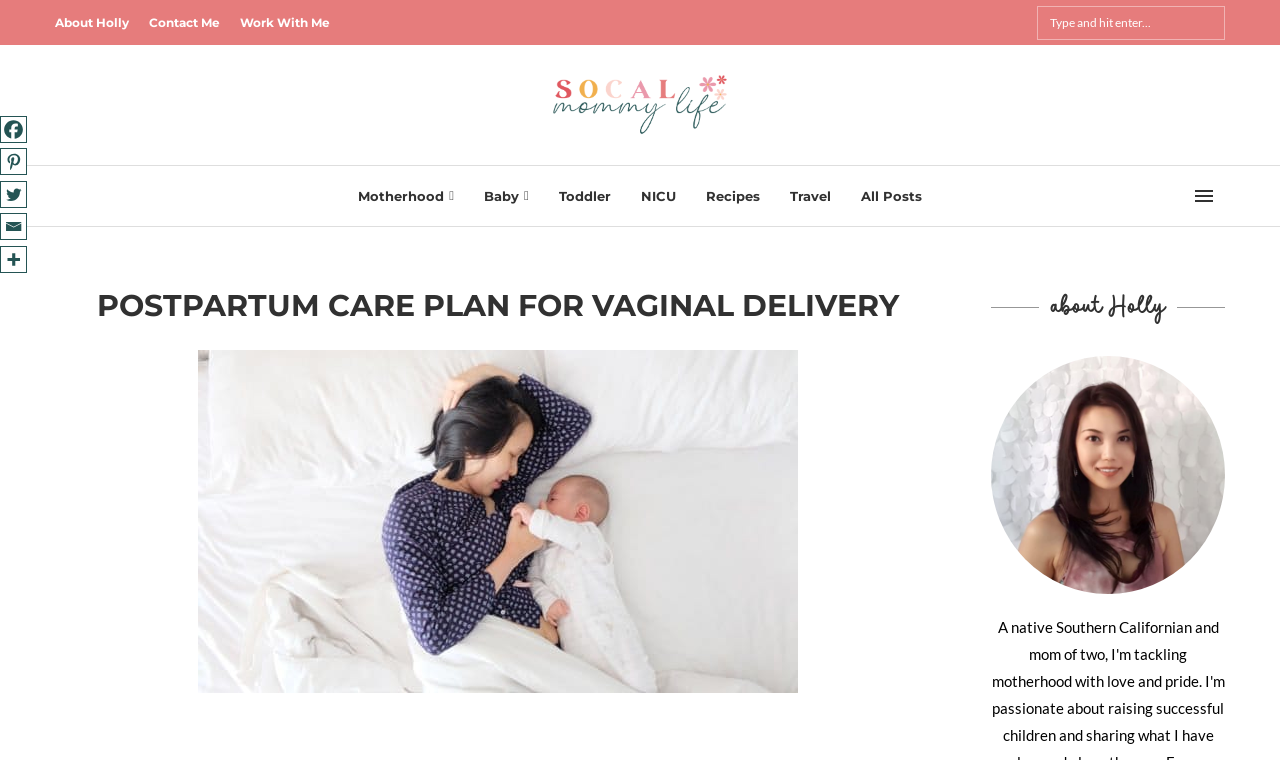Please provide a comprehensive answer to the question based on the screenshot: What categories are available on this blog?

I found the categories by looking at the middle section of the page, where I saw a list of links with various categories, including Motherhood, Baby, Toddler, NICU, Recipes, Travel, and All Posts.